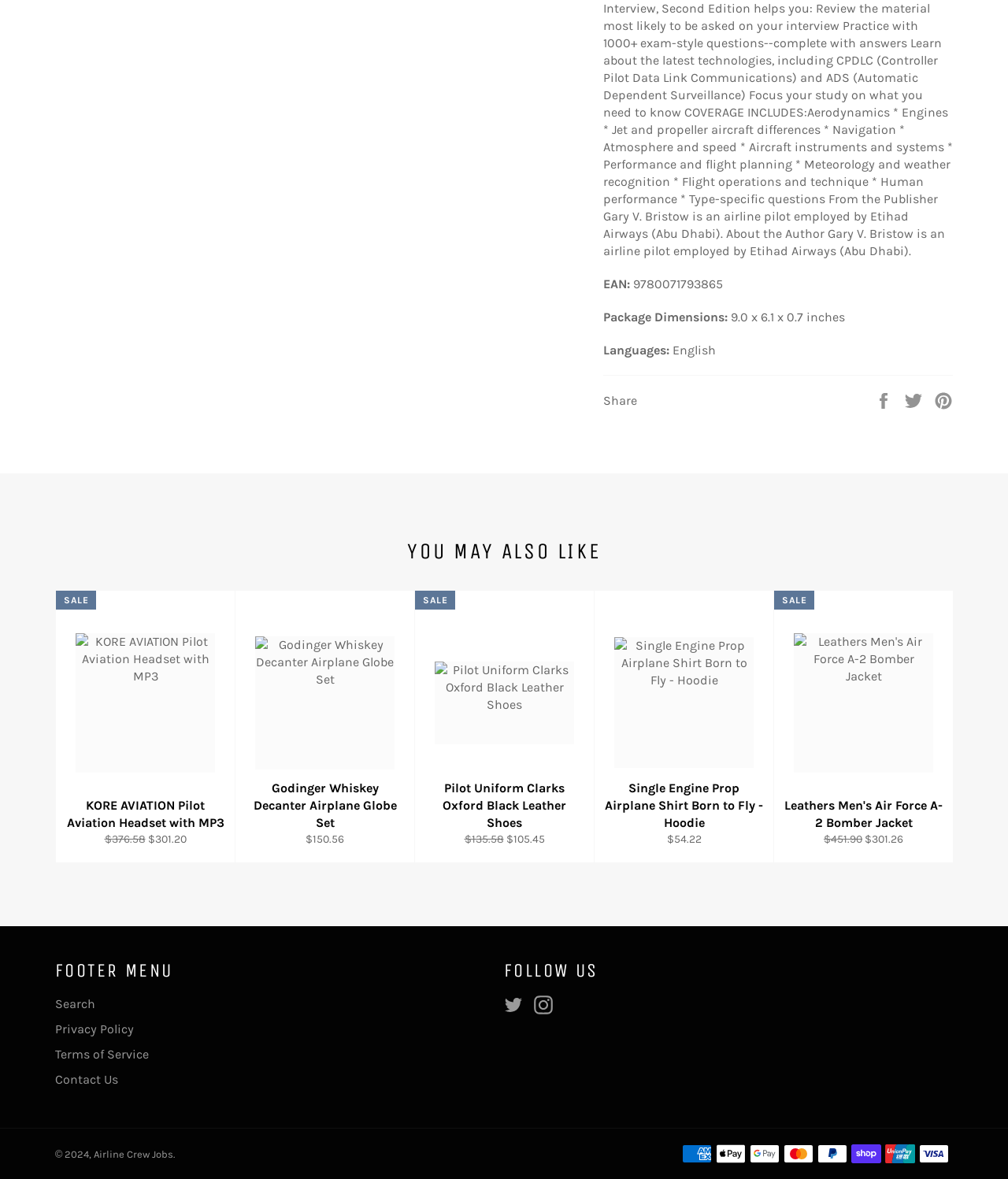Determine the bounding box coordinates of the region that needs to be clicked to achieve the task: "View product details of KORE AVIATION Pilot Aviation Headset with MP3".

[0.055, 0.499, 0.233, 0.73]